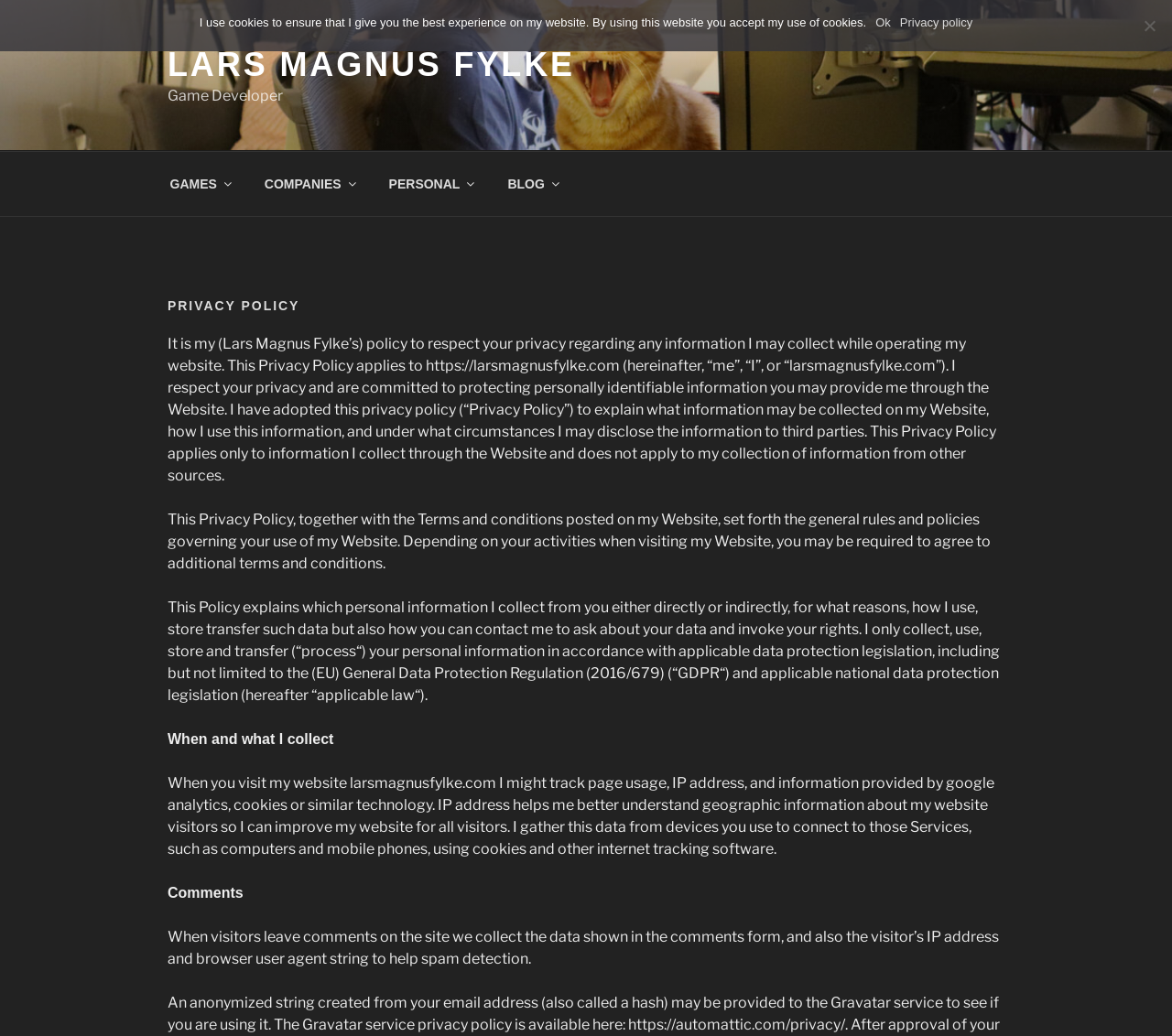Locate the bounding box coordinates of the element that should be clicked to execute the following instruction: "Search for something".

None